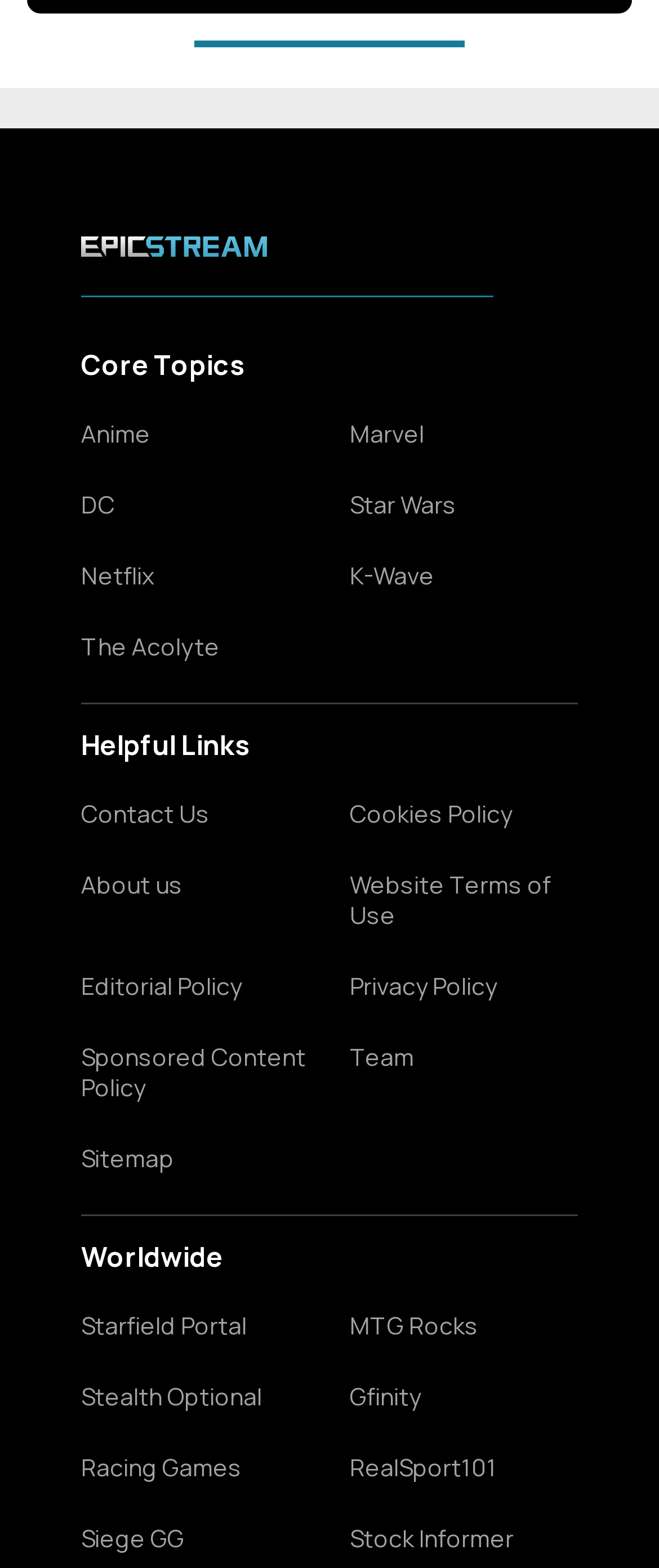Find the bounding box coordinates of the area to click in order to follow the instruction: "Learn about the website's editorial policy".

[0.123, 0.619, 0.469, 0.639]